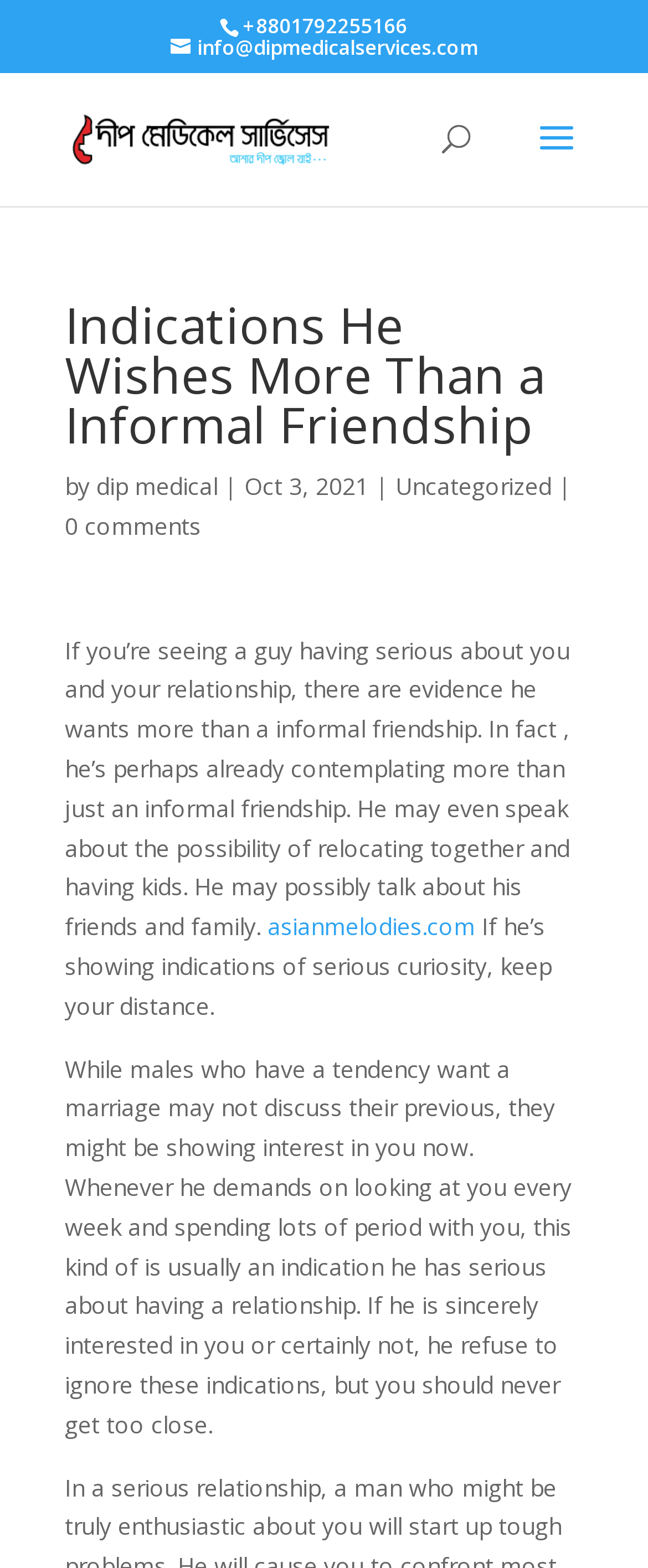What is the title or heading displayed on the webpage?

Indications He Wishes More Than a Informal Friendship